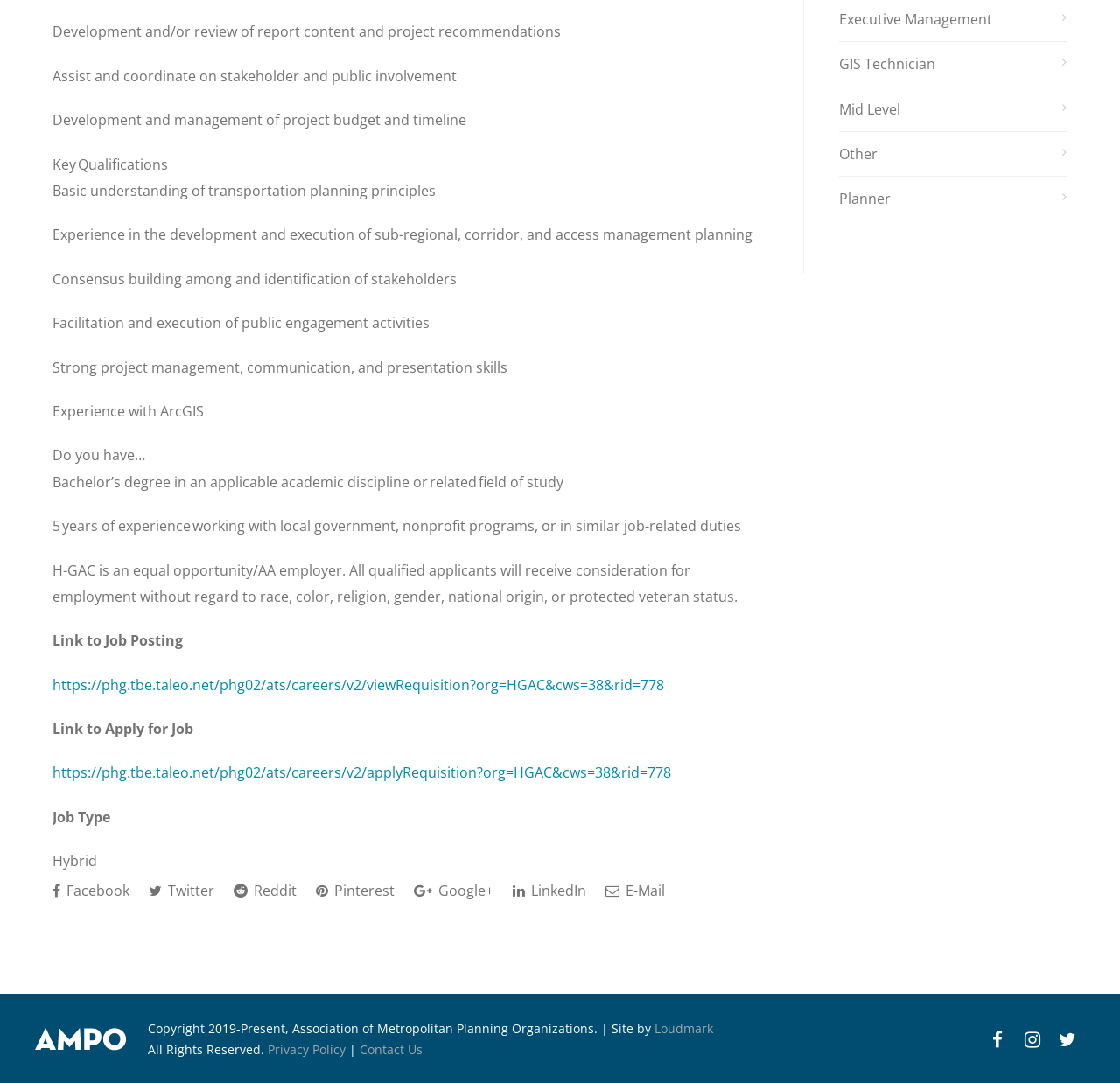Extract the bounding box coordinates for the UI element described by the text: "Executive Management". The coordinates should be in the form of [left, top, right, bottom] with values between 0 and 1.

[0.749, 0.006, 0.952, 0.03]